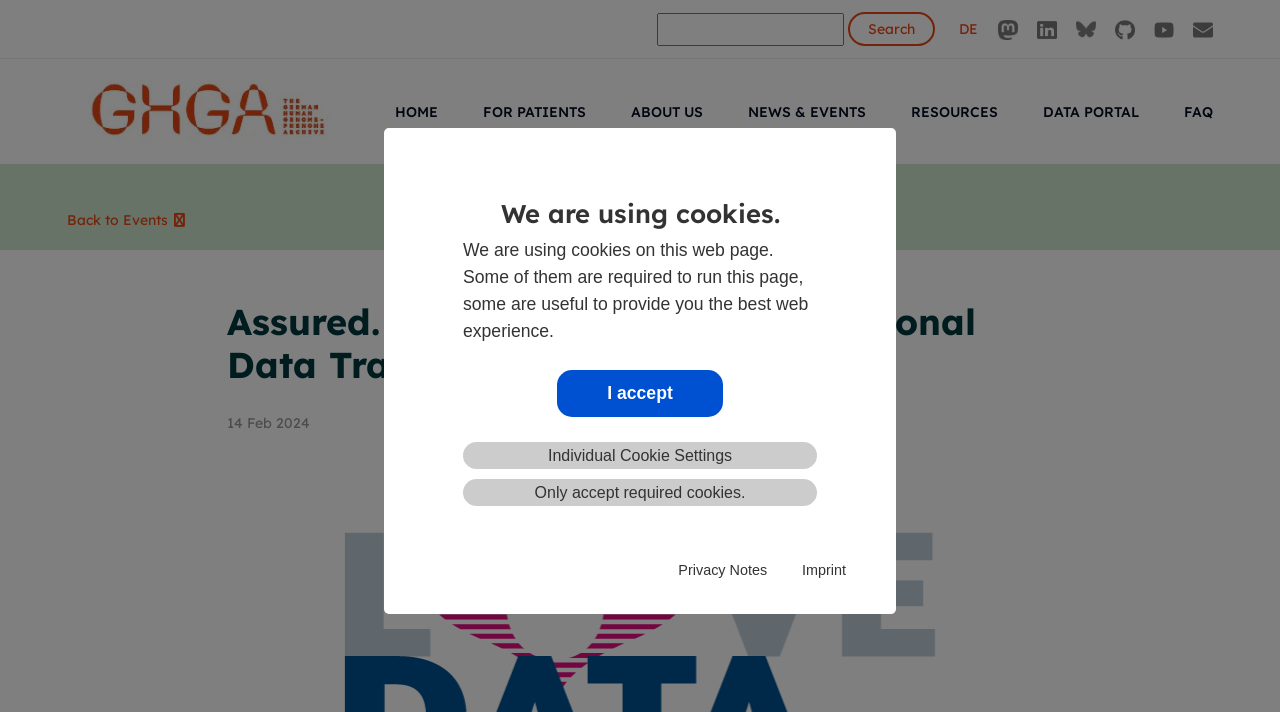Please specify the bounding box coordinates of the element that should be clicked to execute the given instruction: 'Learn about the event on 14 Feb 2024'. Ensure the coordinates are four float numbers between 0 and 1, expressed as [left, top, right, bottom].

[0.177, 0.582, 0.242, 0.607]